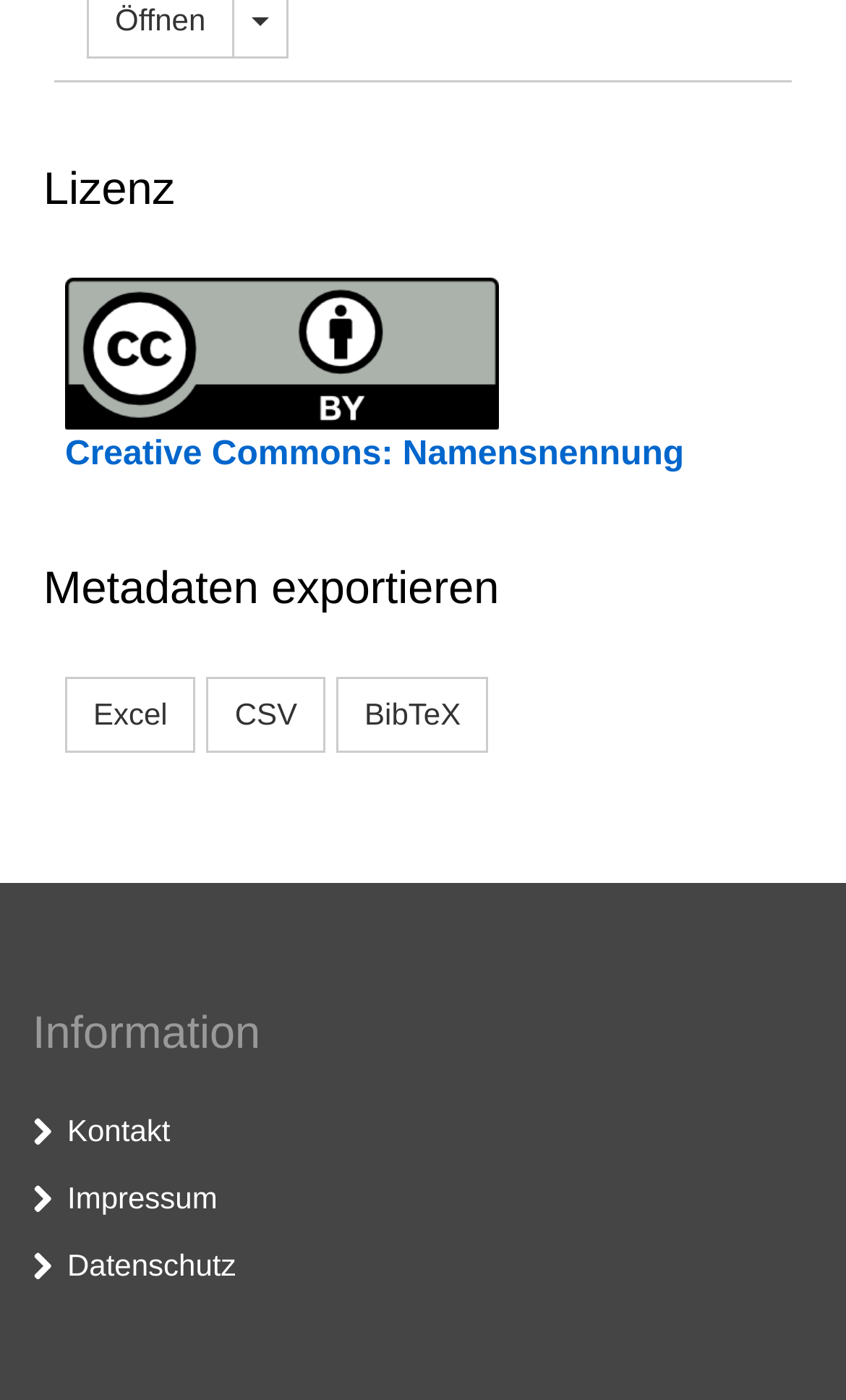Find the bounding box coordinates of the clickable element required to execute the following instruction: "Leave a comment". Provide the coordinates as four float numbers between 0 and 1, i.e., [left, top, right, bottom].

None